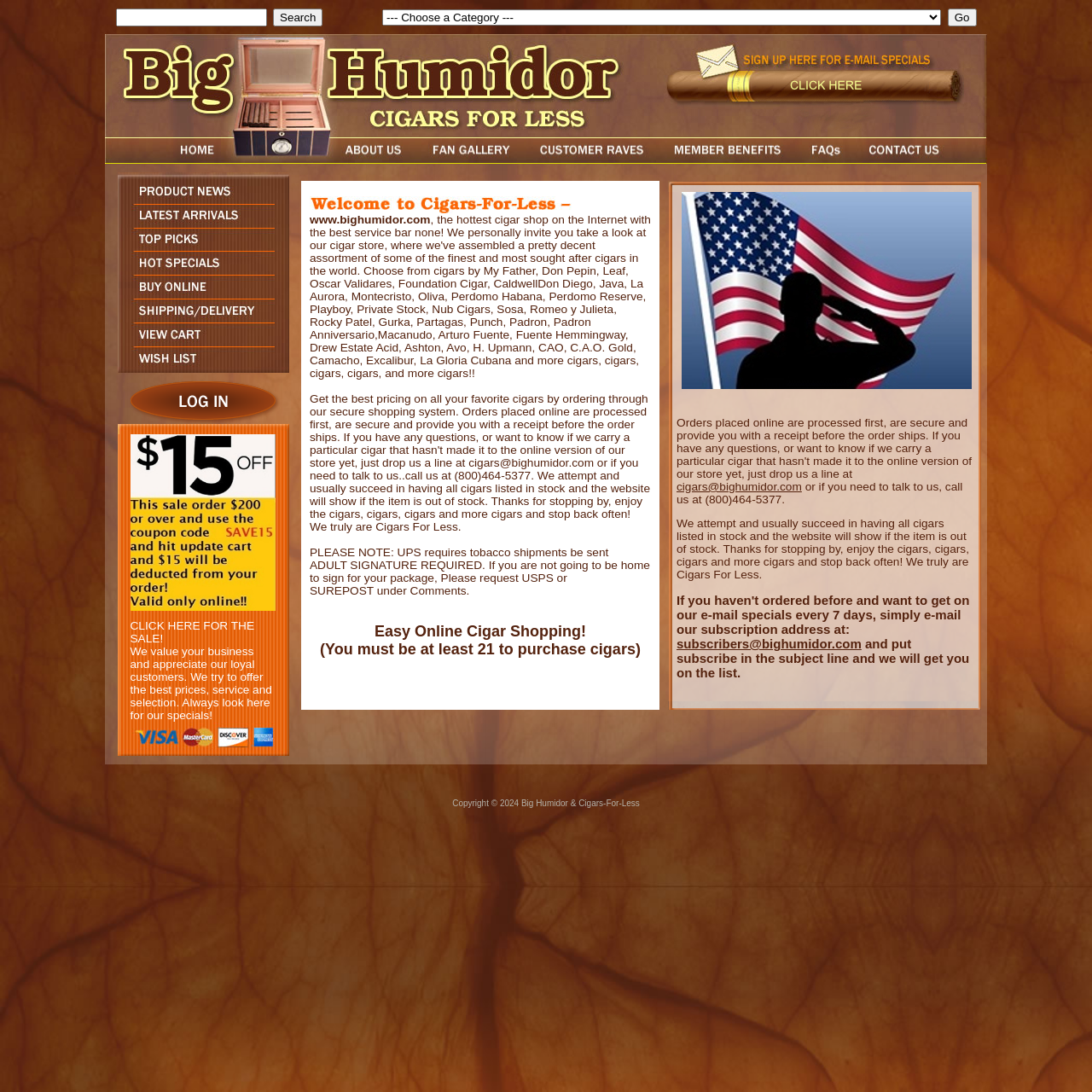What is required for tobacco shipments? Refer to the image and provide a one-word or short phrase answer.

Adult signature